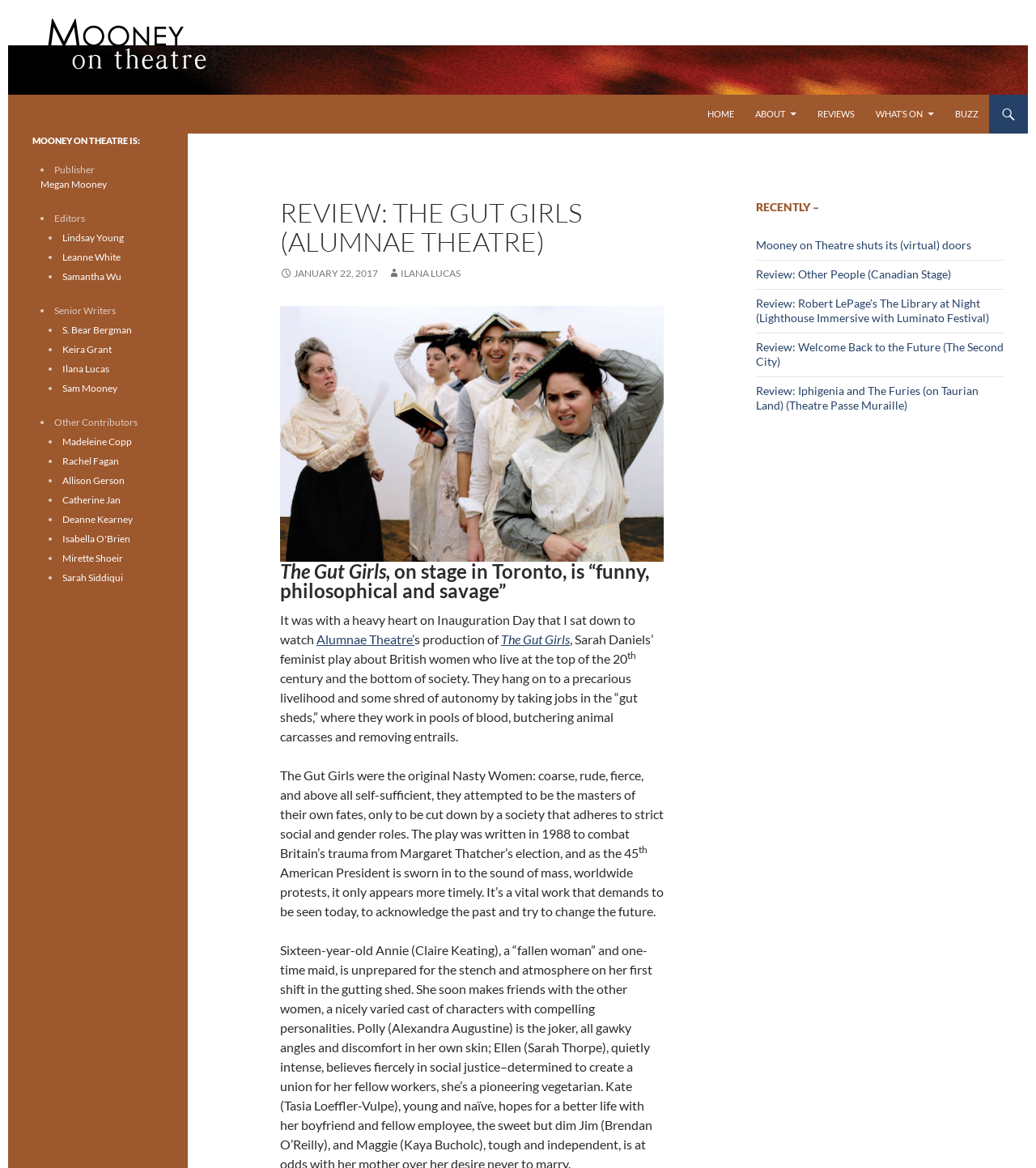Please identify the bounding box coordinates of the clickable region that I should interact with to perform the following instruction: "Learn about the publisher of Mooney on Theatre". The coordinates should be expressed as four float numbers between 0 and 1, i.e., [left, top, right, bottom].

[0.039, 0.152, 0.103, 0.163]